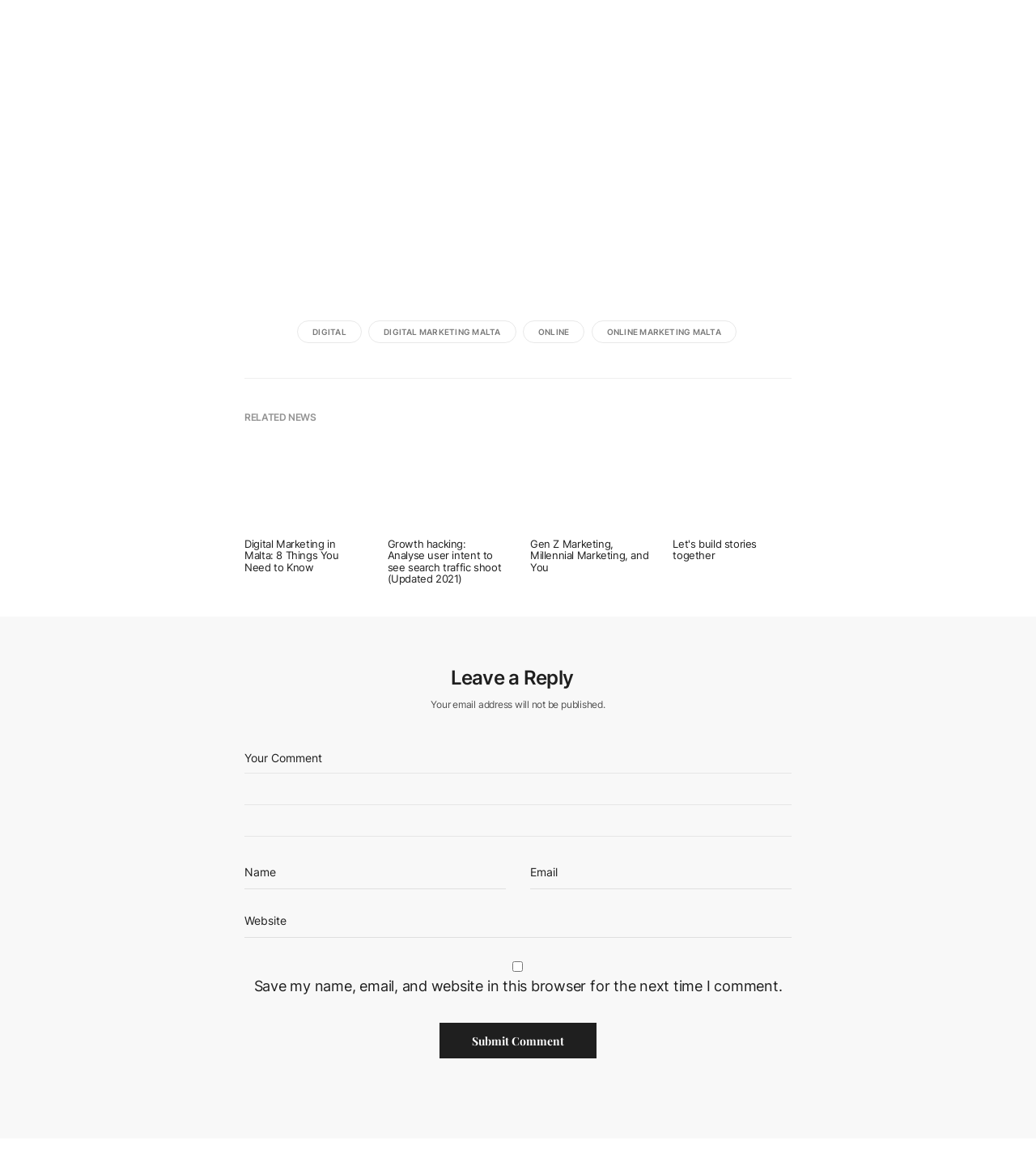Locate the bounding box coordinates of the area to click to fulfill this instruction: "Click on DIGITAL". The bounding box should be presented as four float numbers between 0 and 1, in the order [left, top, right, bottom].

[0.287, 0.279, 0.349, 0.298]